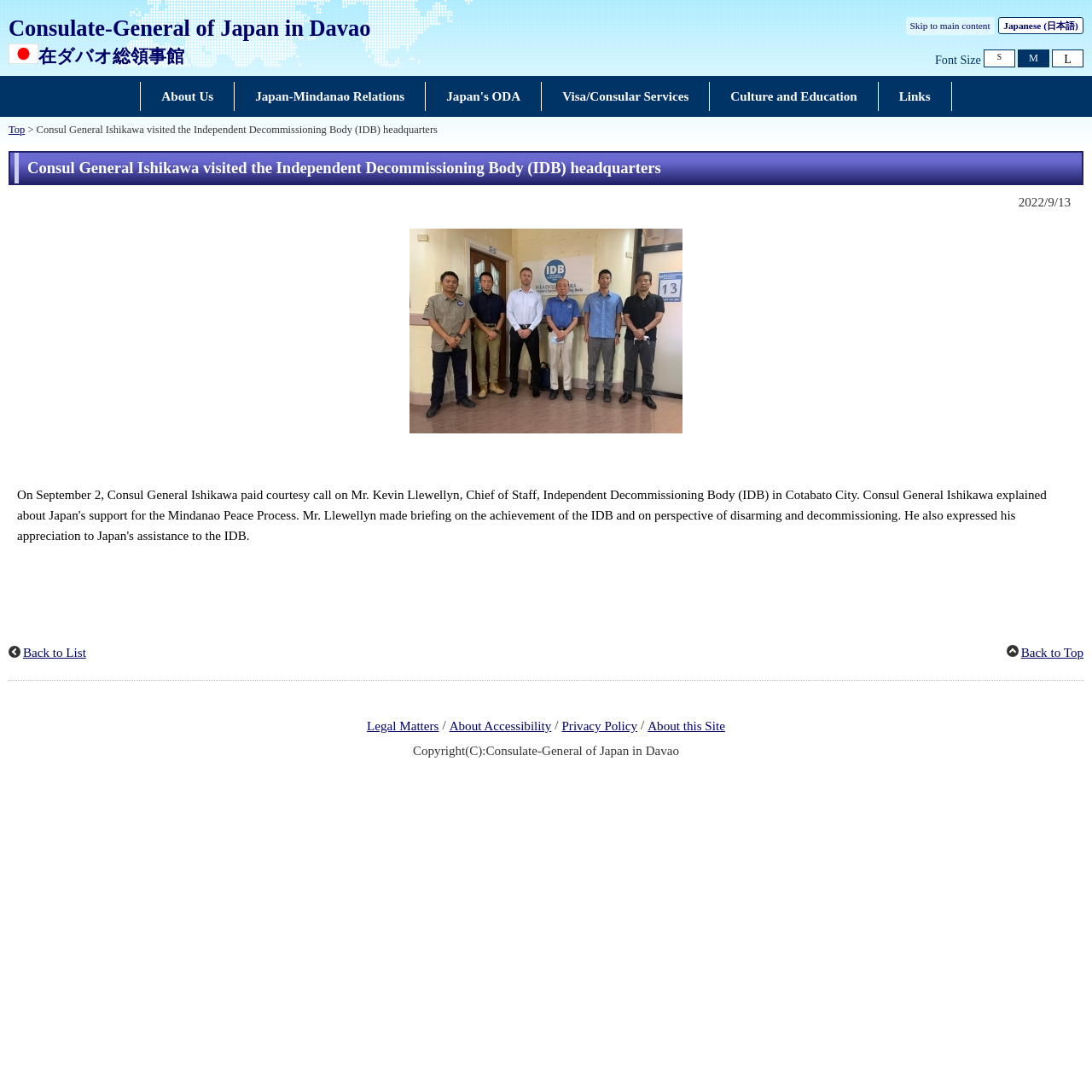Summarize the contents and layout of the webpage in detail.

The webpage is about the Consulate-General of Japan in Davao, with a focus on Consul General Ishikawa's visit to the Independent Decommissioning Body (IDB) headquarters. 

At the top left, there is a Japan national flag image, accompanied by a link to the Consulate-General of Japan in Davao. On the top right, there are links to "Skip to main content", "Japanese (日本語)", and a font size adjustment menu.

Below the top section, there is a navigation menu with links to "About Us", "Japan-Mindanao Relations", "Japan's ODA", "Visa/Consular Services", "Culture and Education", and "Links".

The main content area is divided into two sections. The top section has a heading that matches the title of the webpage, followed by a date "2022/9/13". Below the date, there is a large image, likely a photo related to the visit.

The bottom section of the main content area appears to be empty, with only a single whitespace character.

At the bottom of the page, there are links to "Back to List" and "Back to Top" on the left and right sides, respectively. Below these links, there is a section with links to "Legal Matters", "About Accessibility", "Privacy Policy", and "About this Site", separated by a slash character. Finally, there is a copyright notice at the very bottom of the page.